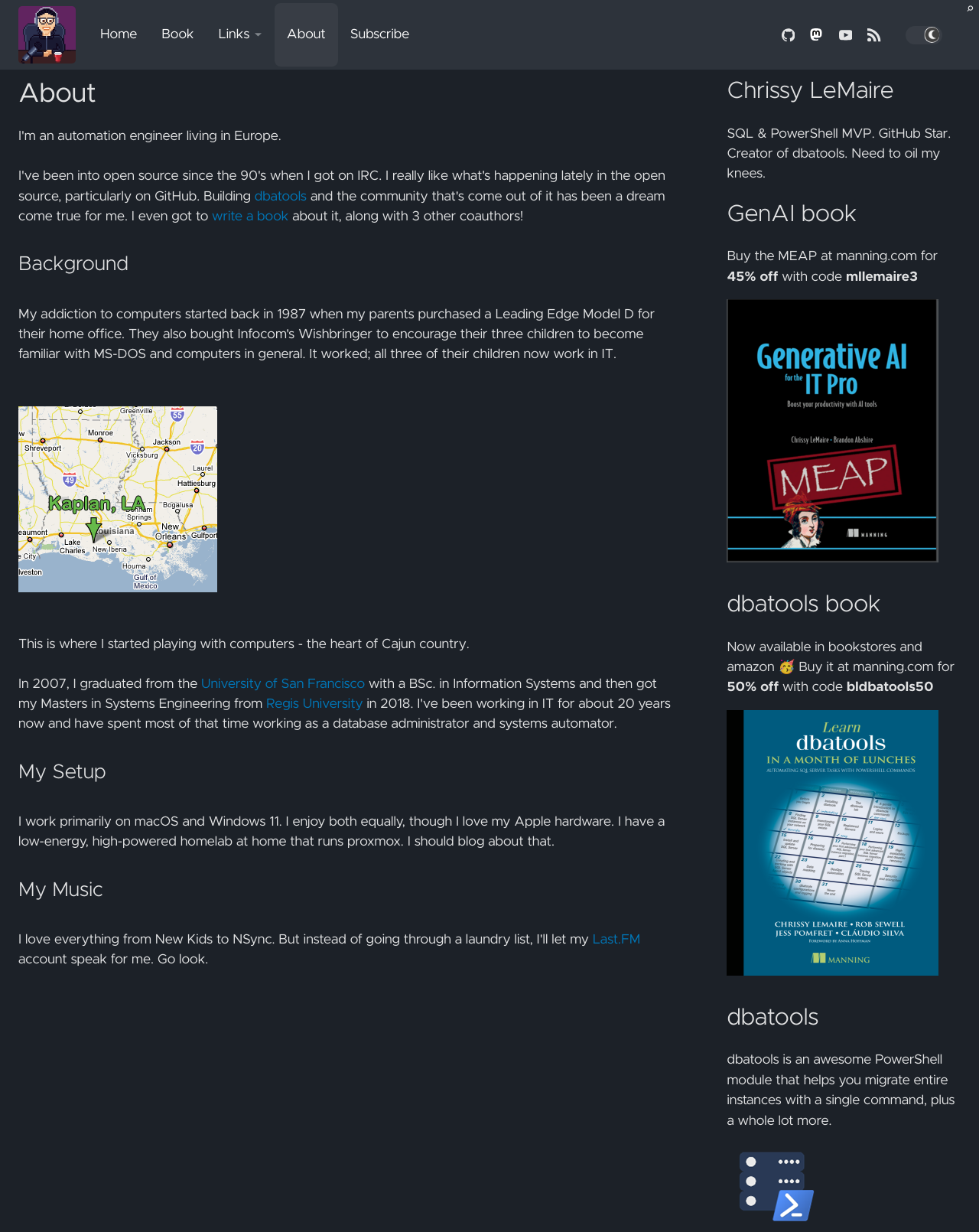Kindly determine the bounding box coordinates for the area that needs to be clicked to execute this instruction: "go to home page".

[0.09, 0.015, 0.152, 0.041]